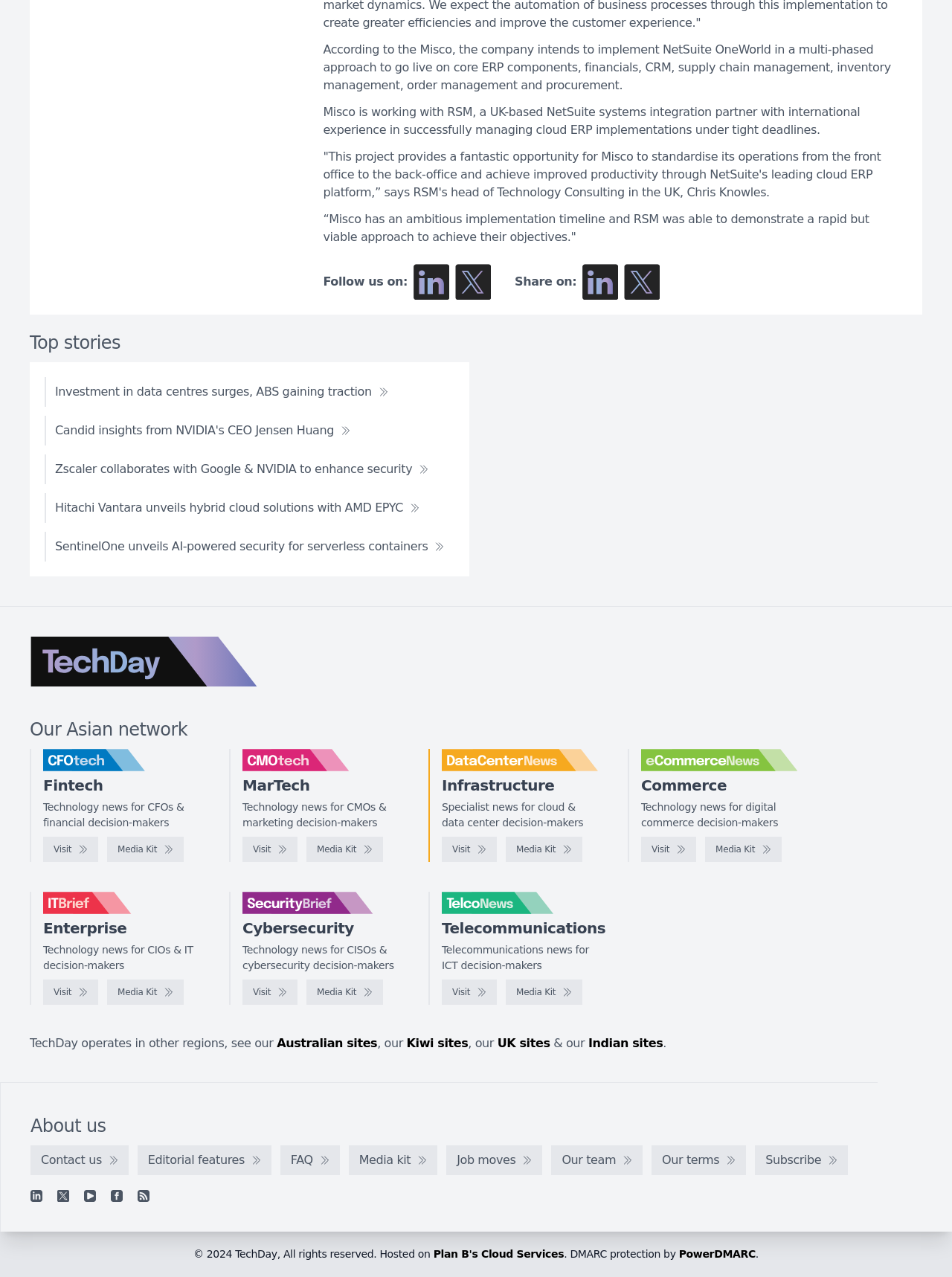Determine the bounding box coordinates of the UI element described by: "parent_node: Enterprise".

[0.045, 0.698, 0.209, 0.716]